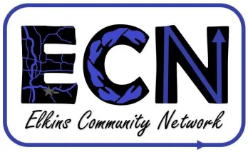Detail the scene depicted in the image with as much precision as possible.

The image features the logo of the Elkins Community Network (ECN), prominently showcasing the stylized letters "ECN." The letters are artistically designed, with the "E" incorporating a pattern that resembles cracked earth, while the "C" is wrapped with a decorative vine or foliage motif. The "N" features a striking design element that points upward, suggesting progress and growth. Below the main initials, the full name "Elkins Community Network" is inscribed in a sleek, cursive script, reinforcing the community-oriented mission of the organization. The logo is framed within a blue border, enhancing its visibility and cohesiveness, and conveying a sense of unity and support for local businesses and initiatives.